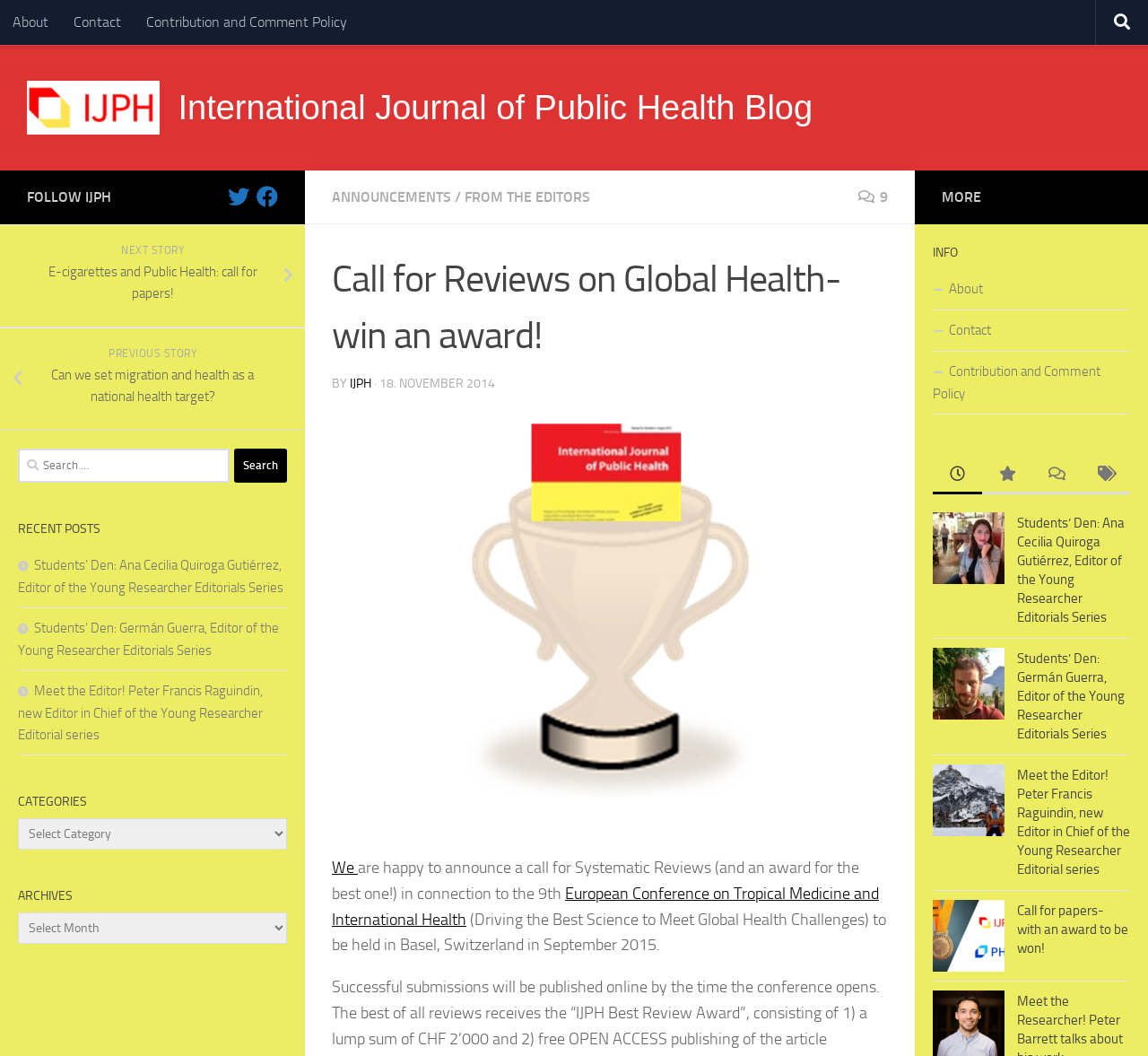Summarize the webpage with intricate details.

The webpage is the International Journal of Public Health blog, which features a call for reviews on global health with an award opportunity. At the top left, there is a link to skip to the content, followed by a navigation menu with links to "About", "Contact", and "Contribution and Comment Policy". On the top right, there is a search bar with a magnifying glass icon and a button to search.

Below the navigation menu, there is a heading that reads "Call for Reviews on Global Health- win an award!" with a link to the award and an image of the award. The call for reviews is related to the 9th European Conference on Tropical Medicine and International Health, which will be held in Basel, Switzerland in September 2015. The best review will receive the "IJPH Best Review Award" consisting of a lump sum of CHF 2,000 and free open access publishing of the article.

On the right side of the page, there are links to follow the journal on Twitter and Facebook, as well as a "NEXT STORY" and "PREVIOUS STORY" link. Below this, there is a search bar with a label "Search for:" and a button to search.

The main content of the page is divided into sections, including "RECENT POSTS", "CATEGORIES", and "ARCHIVES". The "RECENT POSTS" section features links to three articles, including "Students' Den: Ana Cecilia Quiroga Gutiérrez, Editor of the Young Researcher Editorials Series" and "Meet the Editor! Peter Francis Raguindin, new Editor in Chief of the Young Researcher Editorial series". The "CATEGORIES" and "ARCHIVES" sections feature dropdown menus with options to select.

At the bottom of the page, there is a section labeled "INFO" with links to "About", "Contact", and "Contribution and Comment Policy", as well as social media links and a link to "MORE" information.